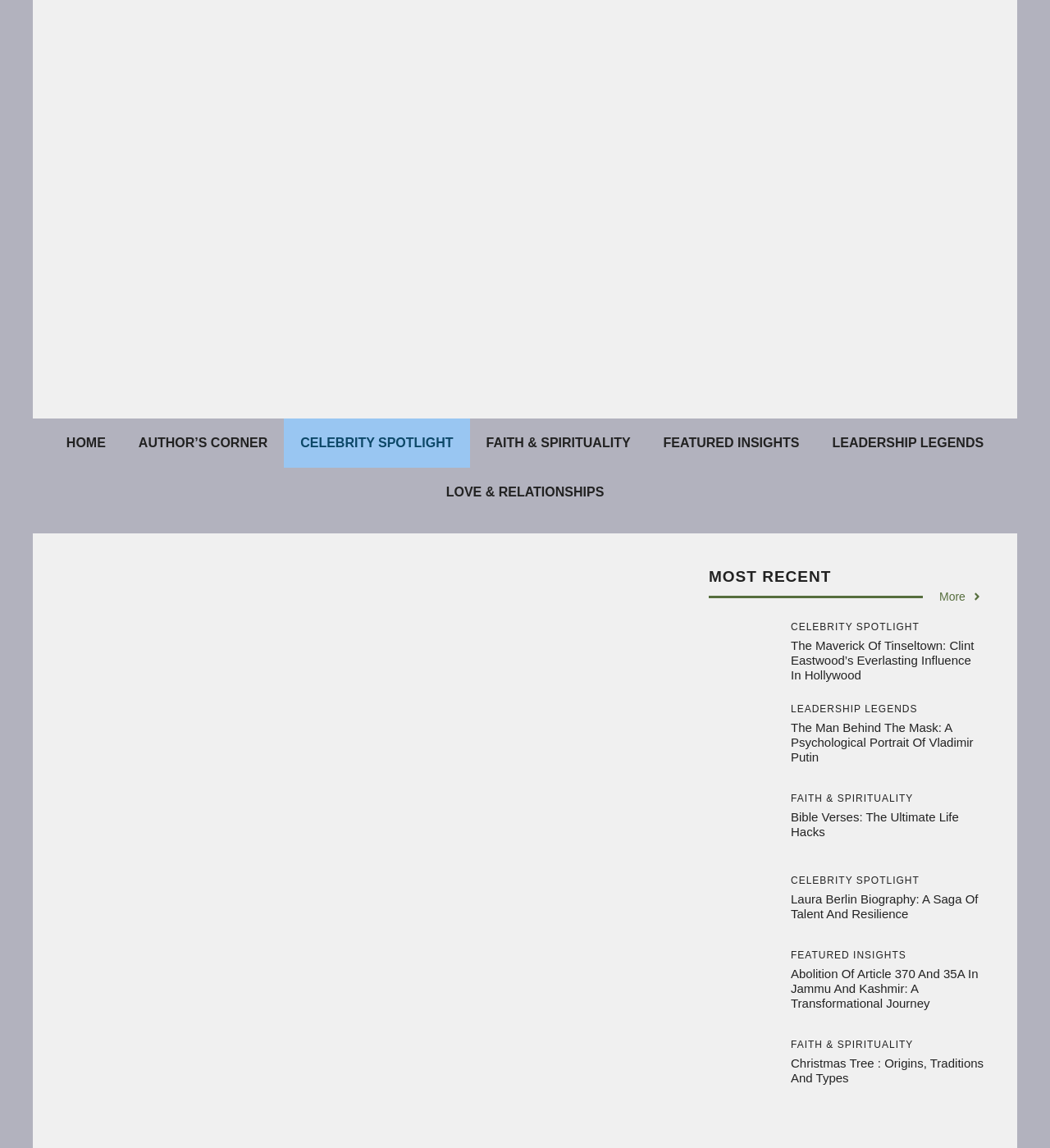Specify the bounding box coordinates of the area that needs to be clicked to achieve the following instruction: "View the article 'The Maverick Of Tinseltown: Clint Eastwood’s Everlasting Influence In Hollywood'".

[0.753, 0.556, 0.938, 0.595]